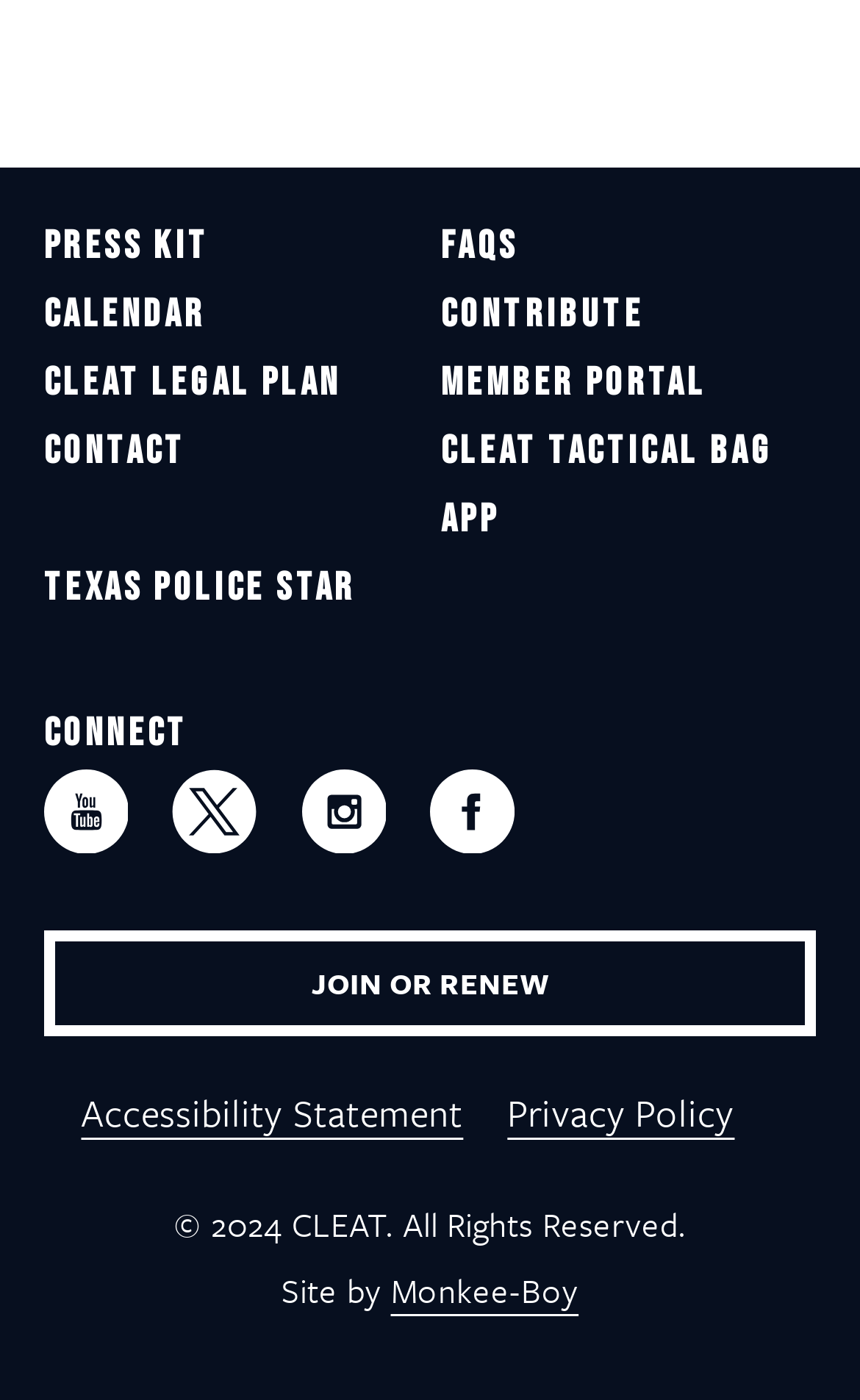Please analyze the image and provide a thorough answer to the question:
How many social media links are there?

I counted the number of social media links by looking at the links with icons, which are YouTube, Twitter, Instagram, and Facebook.